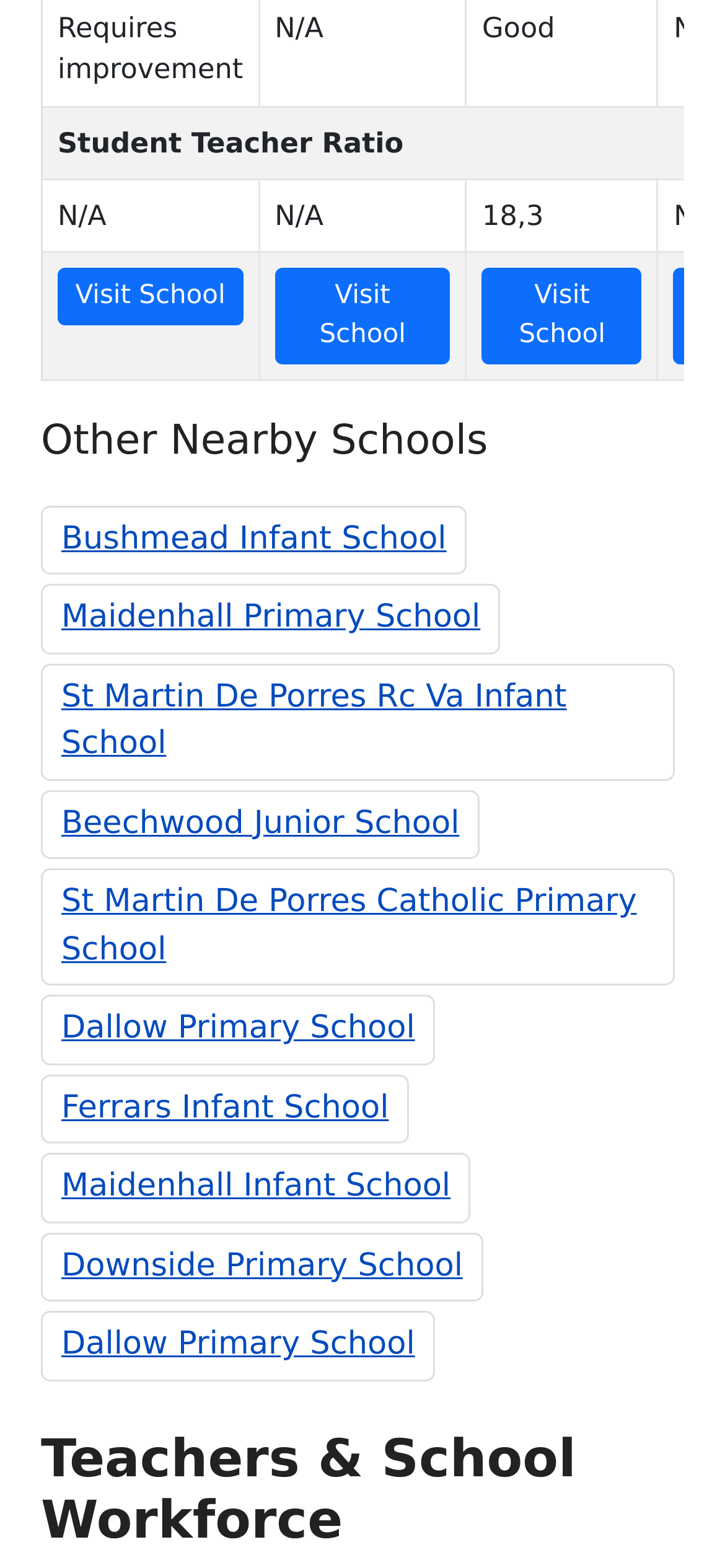Find the bounding box coordinates of the area that needs to be clicked in order to achieve the following instruction: "View Teachers & School Workforce". The coordinates should be specified as four float numbers between 0 and 1, i.e., [left, top, right, bottom].

[0.056, 0.91, 0.944, 0.99]